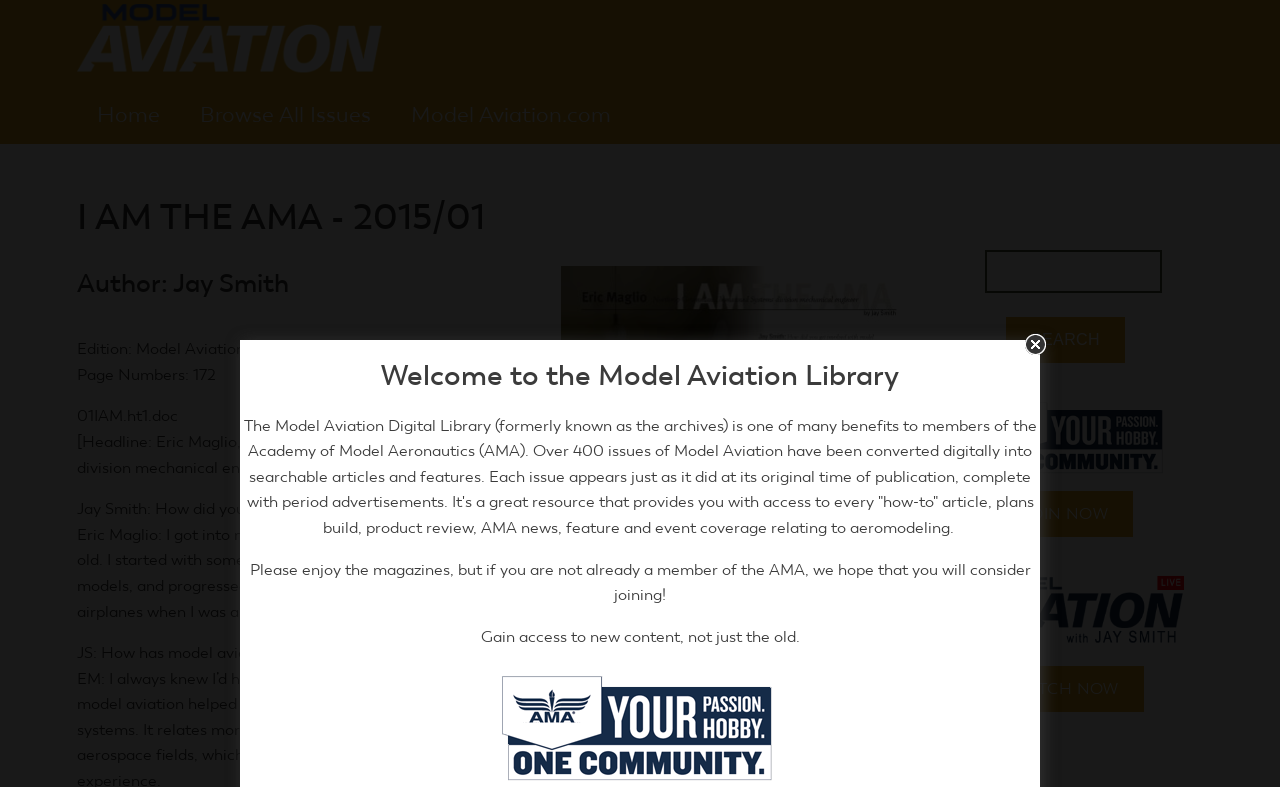Extract the bounding box coordinates for the UI element described as: "Model Aviation.com".

[0.305, 0.109, 0.493, 0.183]